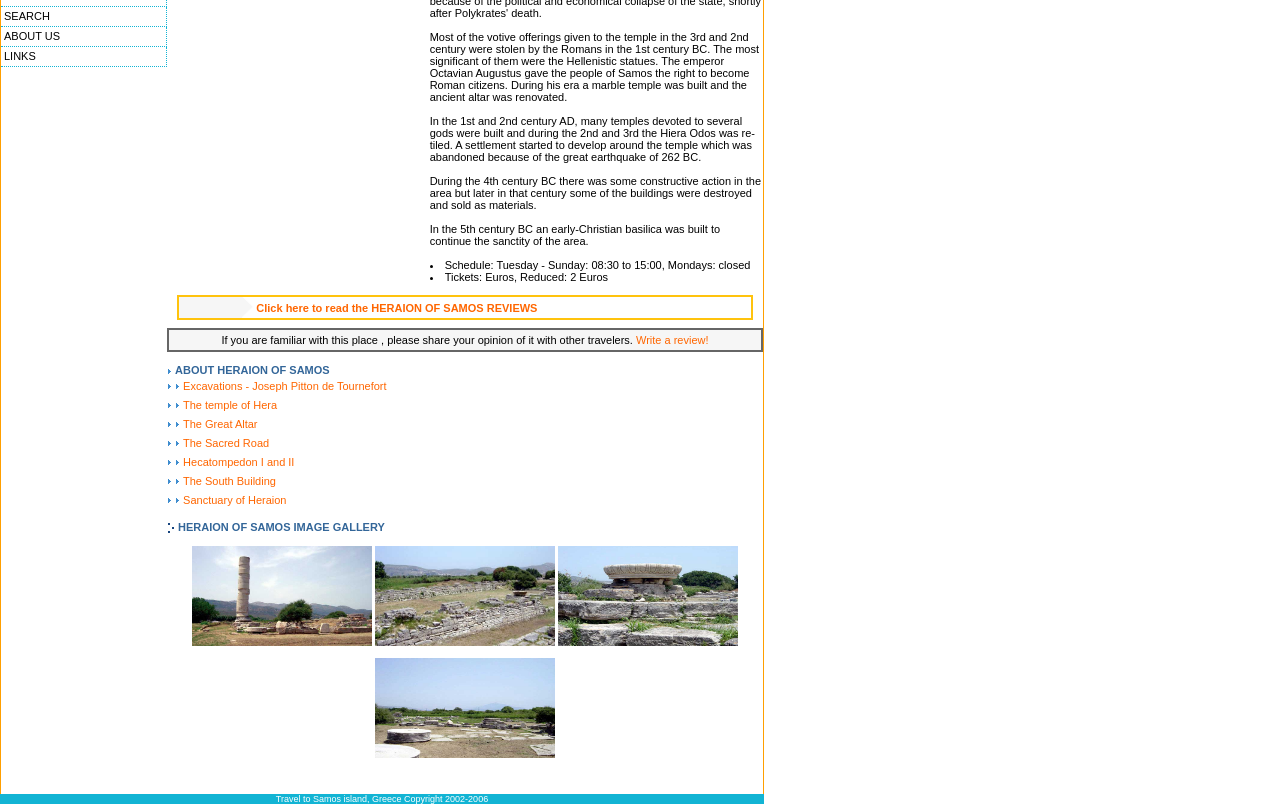Based on the element description, predict the bounding box coordinates (top-left x, top-left y, bottom-right x, bottom-right y) for the UI element in the screenshot: The Great Altar

[0.141, 0.52, 0.201, 0.534]